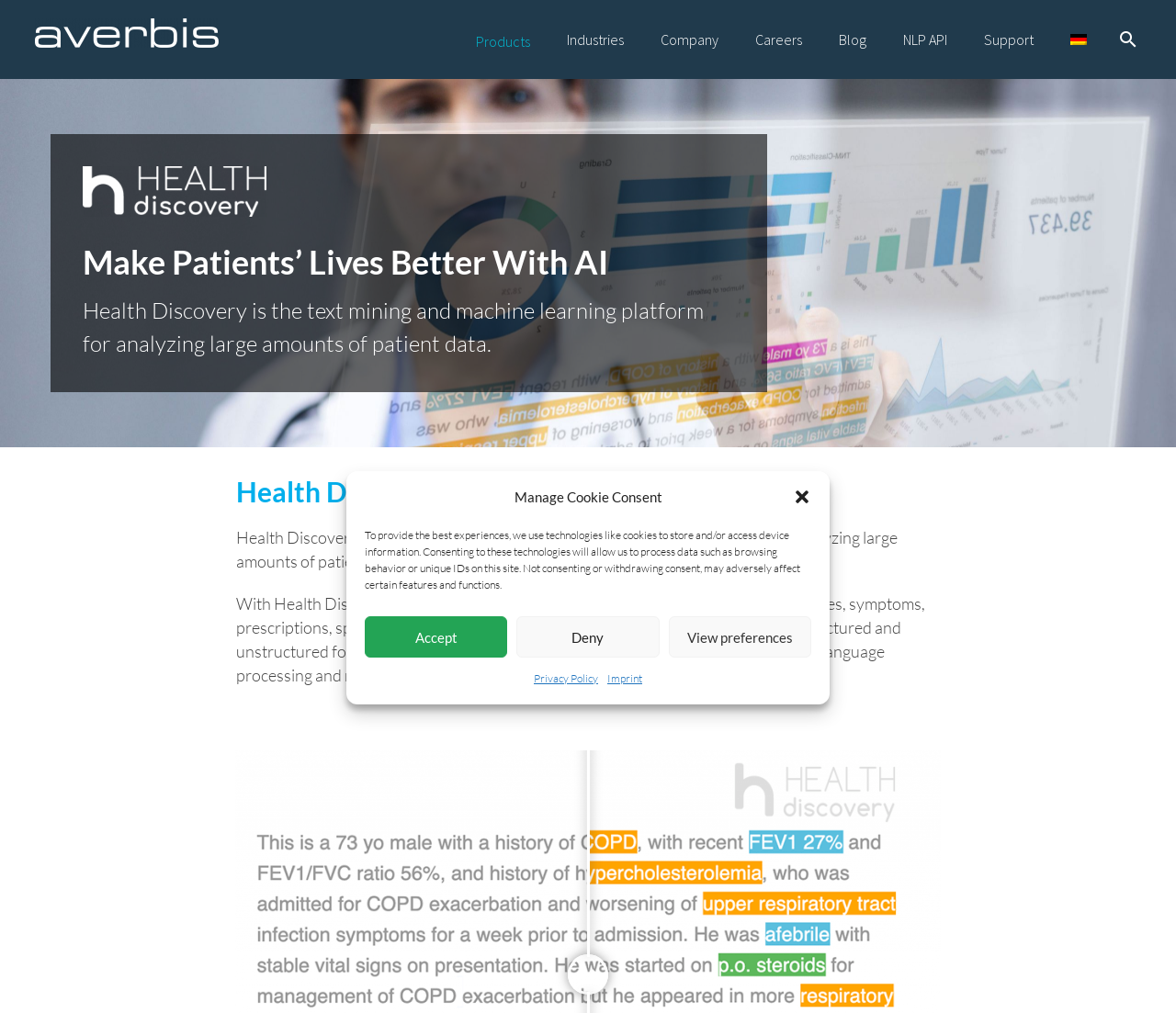Find the bounding box coordinates of the element you need to click on to perform this action: 'Read the Blog'. The coordinates should be represented by four float values between 0 and 1, in the format [left, top, right, bottom].

[0.698, 0.0, 0.752, 0.078]